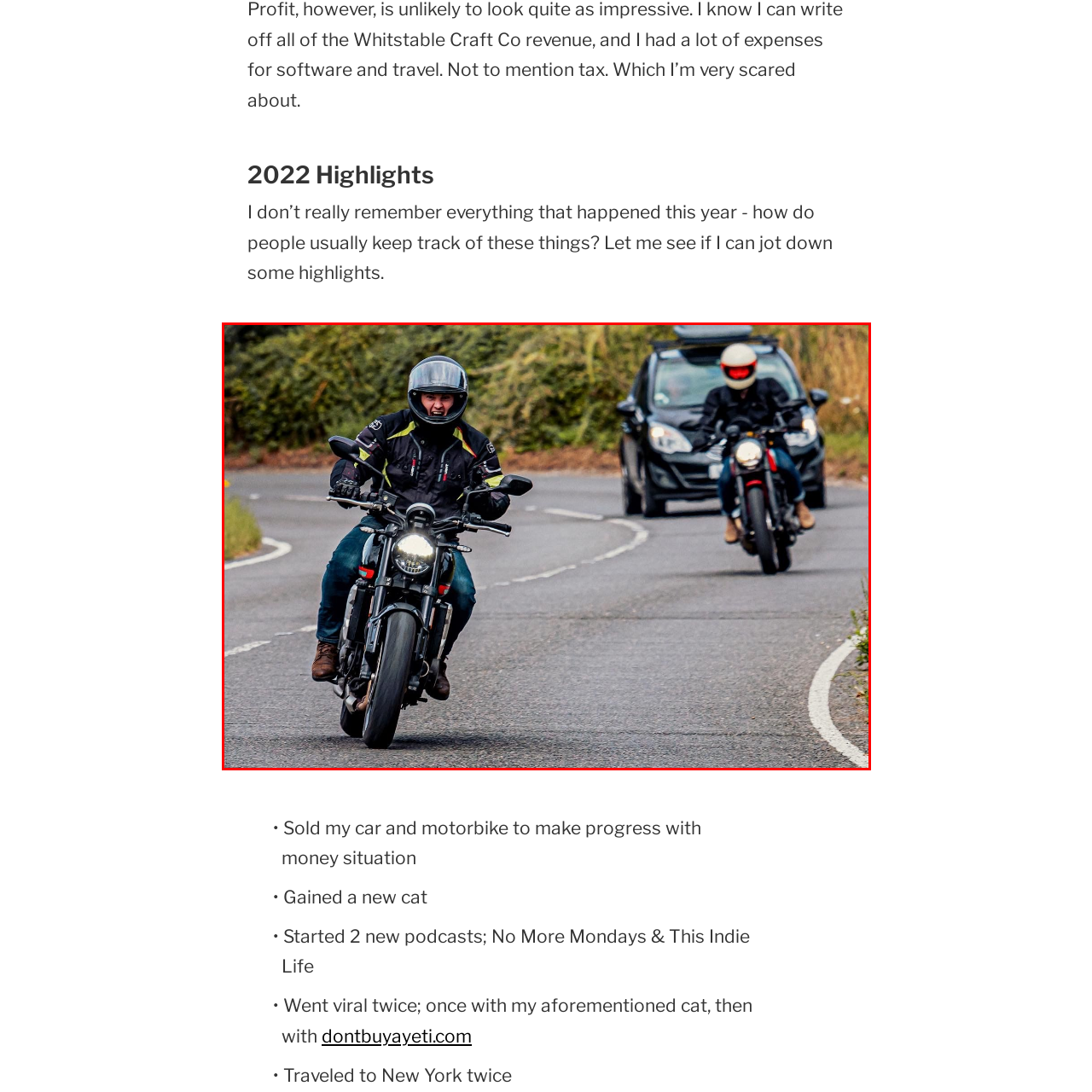Describe in detail what is happening in the image highlighted by the red border.

The image captures a thrilling moment on a winding road where a motorcyclist, clad in protective gear and a helmet, maneuvers confidently through a curve. The rider showcases a focused expression, with their motorcycle's headlights illuminating the path ahead. In the background, another motorcycle and a car can be seen, suggesting a shared enthusiasm for the ride. The surrounding greenery adds to the adventurous atmosphere, accentuating the freedom and excitement of motorcycling. This visual evokes a sense of adventure, highlighting the joys of the open road and the camaraderie among riders.